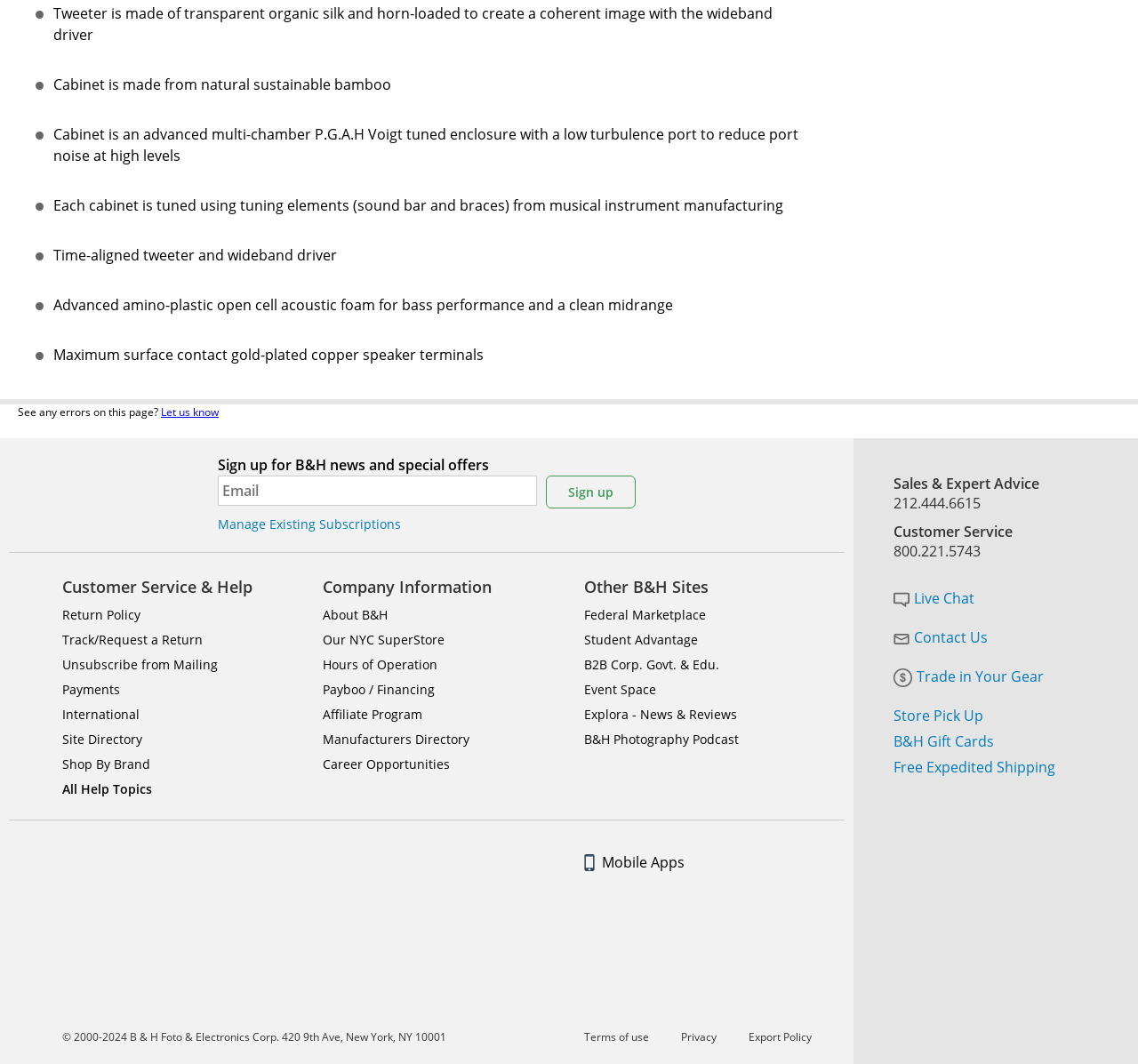Determine the coordinates of the bounding box that should be clicked to complete the instruction: "Contact Us". The coordinates should be represented by four float numbers between 0 and 1: [left, top, right, bottom].

[0.785, 0.59, 0.868, 0.608]